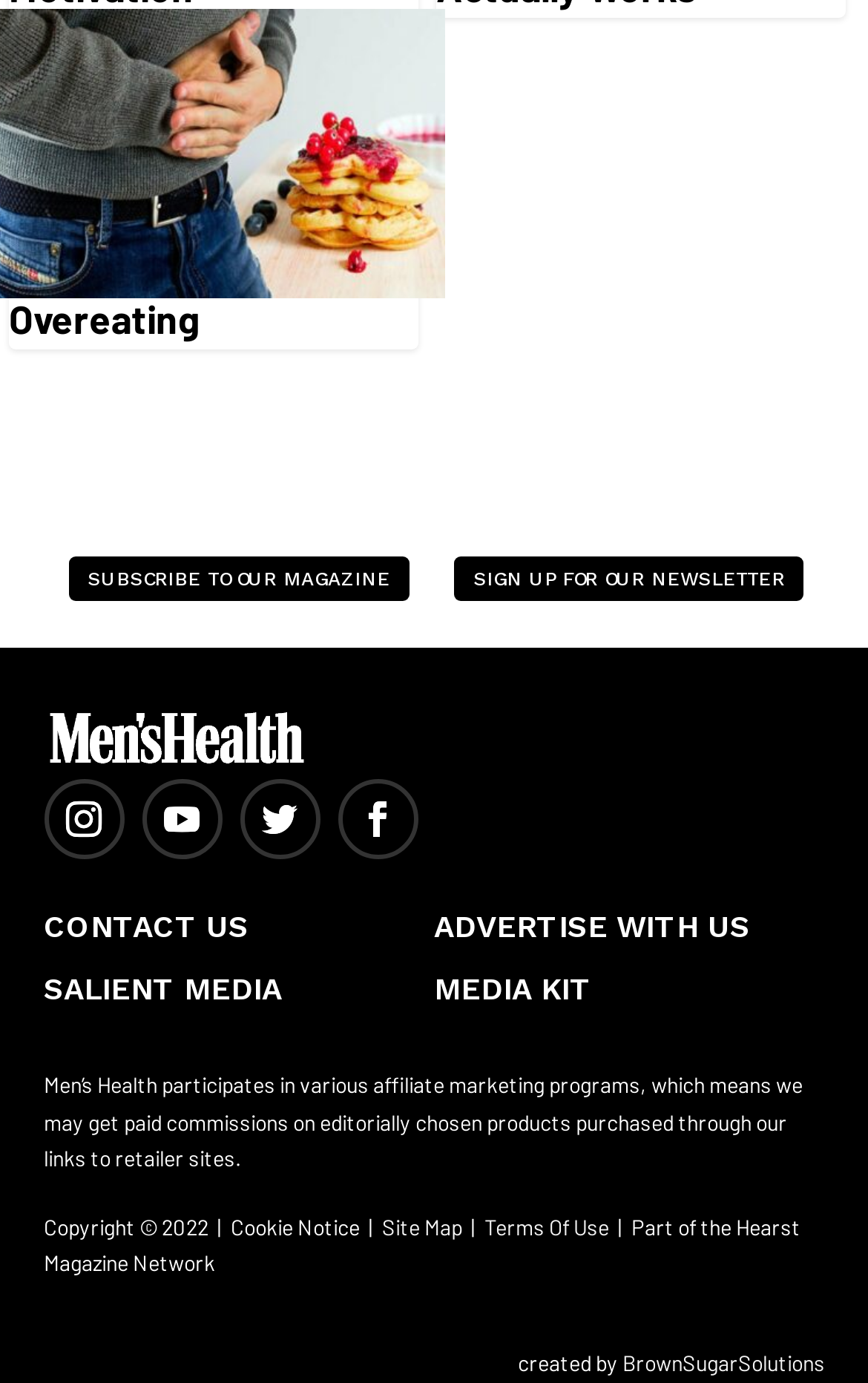Please identify the bounding box coordinates for the region that you need to click to follow this instruction: "Contact us".

[0.05, 0.657, 0.286, 0.683]